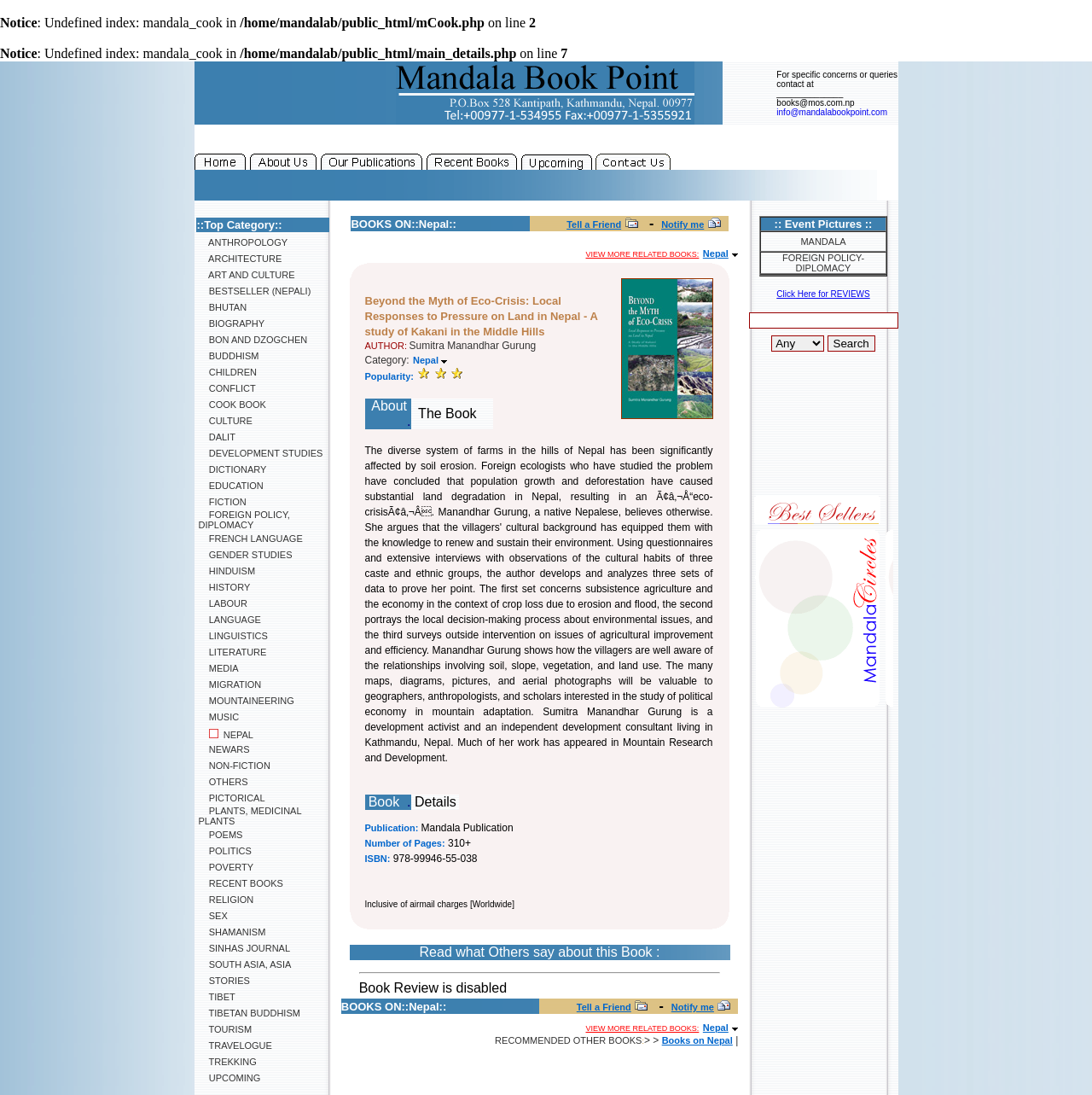Please identify the bounding box coordinates for the region that you need to click to follow this instruction: "Go to 'About Us' page".

[0.226, 0.144, 0.291, 0.157]